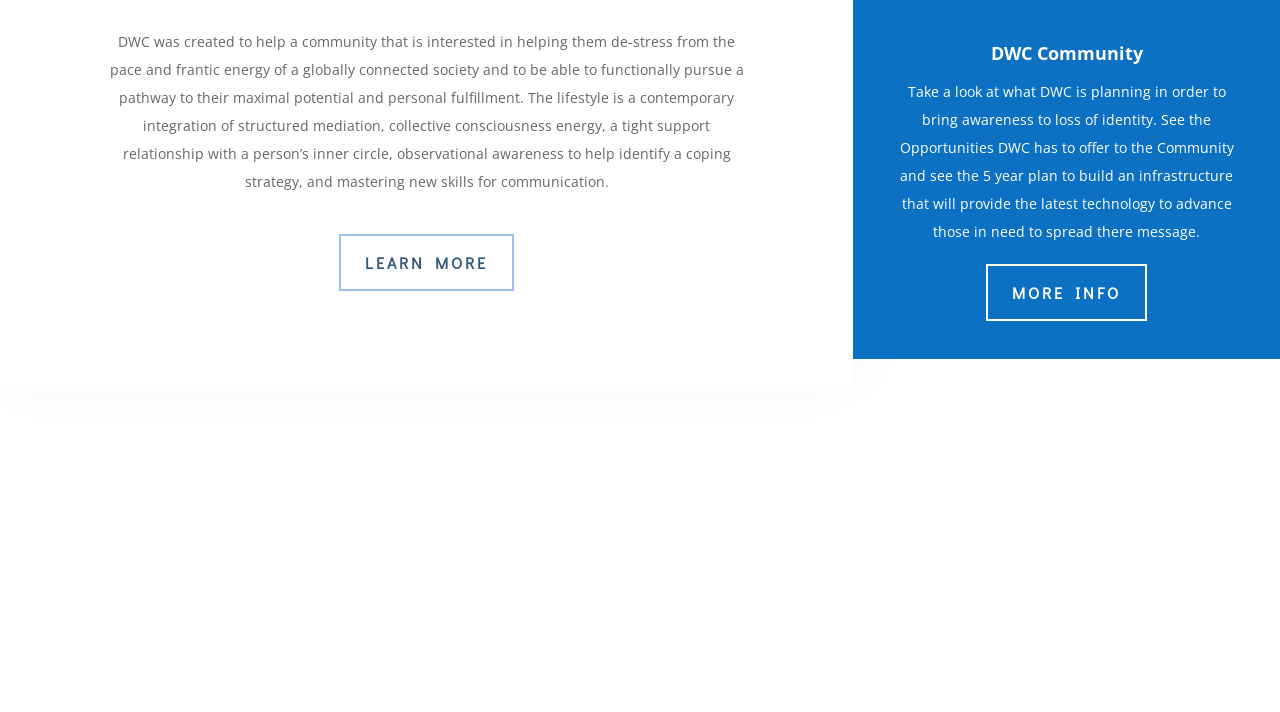Identify the bounding box coordinates of the region that needs to be clicked to carry out this instruction: "Get more information about DWC community". Provide these coordinates as four float numbers ranging from 0 to 1, i.e., [left, top, right, bottom].

[0.772, 0.374, 0.895, 0.448]